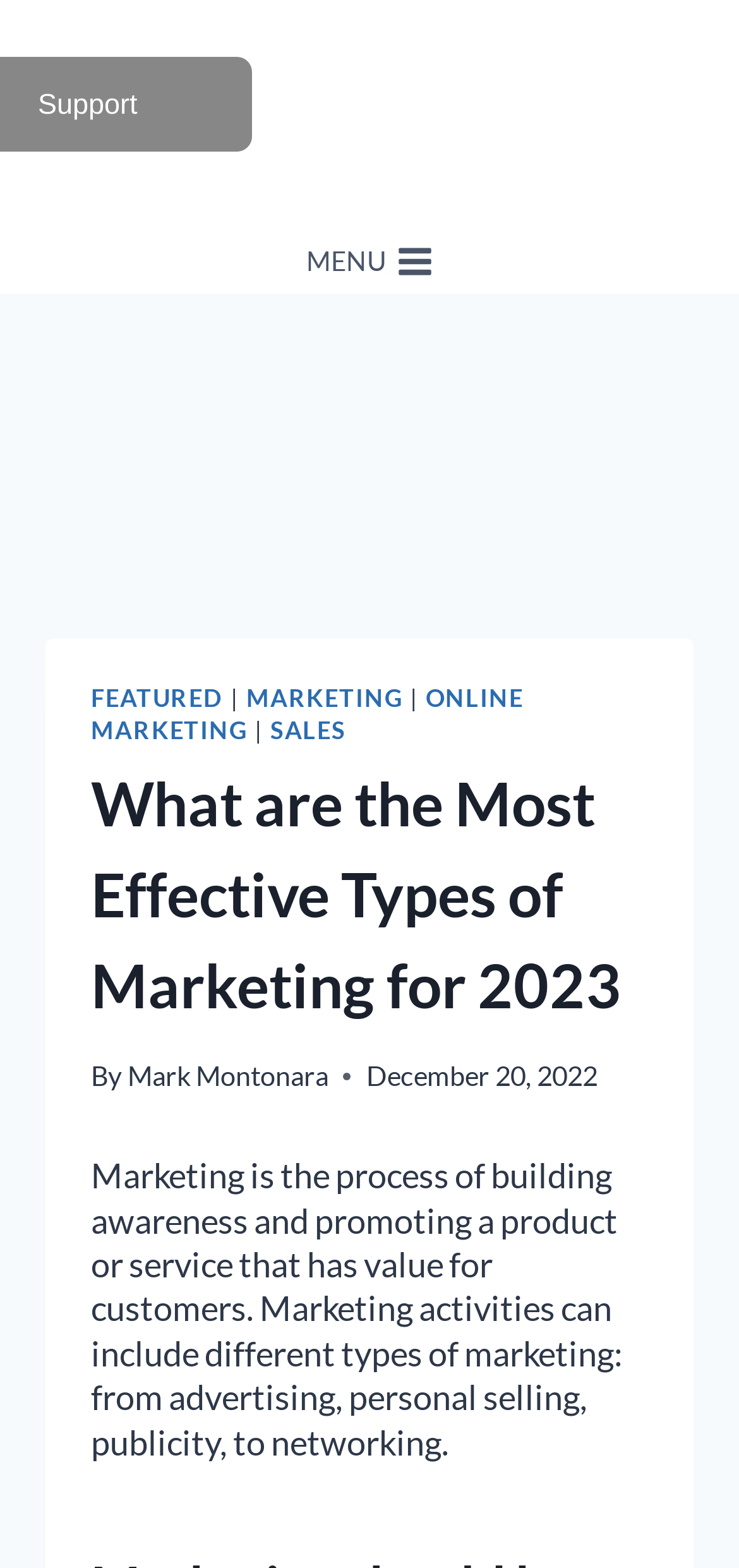Extract the bounding box coordinates of the UI element described by: "Featured". The coordinates should include four float numbers ranging from 0 to 1, e.g., [left, top, right, bottom].

[0.123, 0.437, 0.303, 0.455]